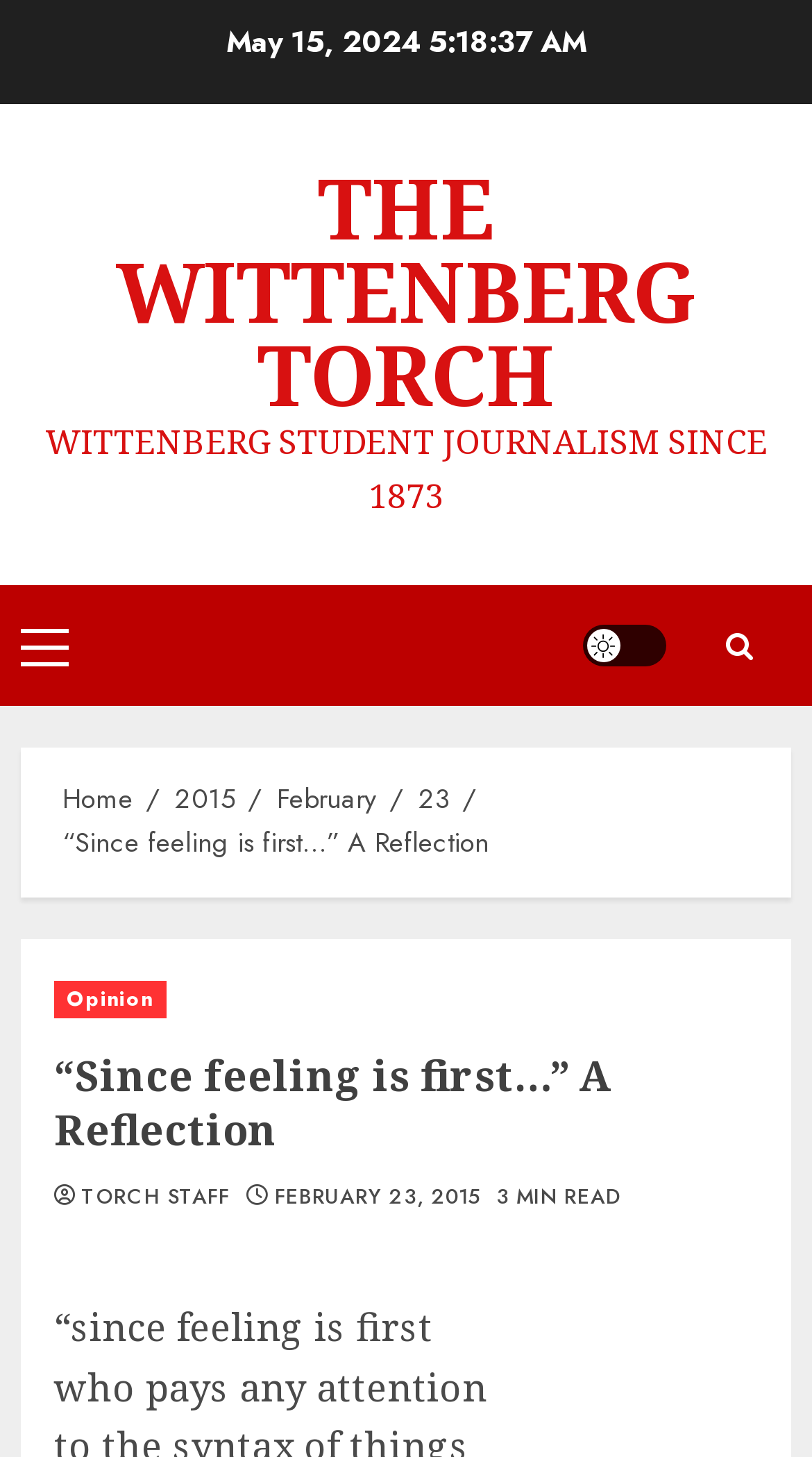Please determine the bounding box coordinates of the clickable area required to carry out the following instruction: "Toggle the Light/Dark Button". The coordinates must be four float numbers between 0 and 1, represented as [left, top, right, bottom].

[0.718, 0.429, 0.821, 0.458]